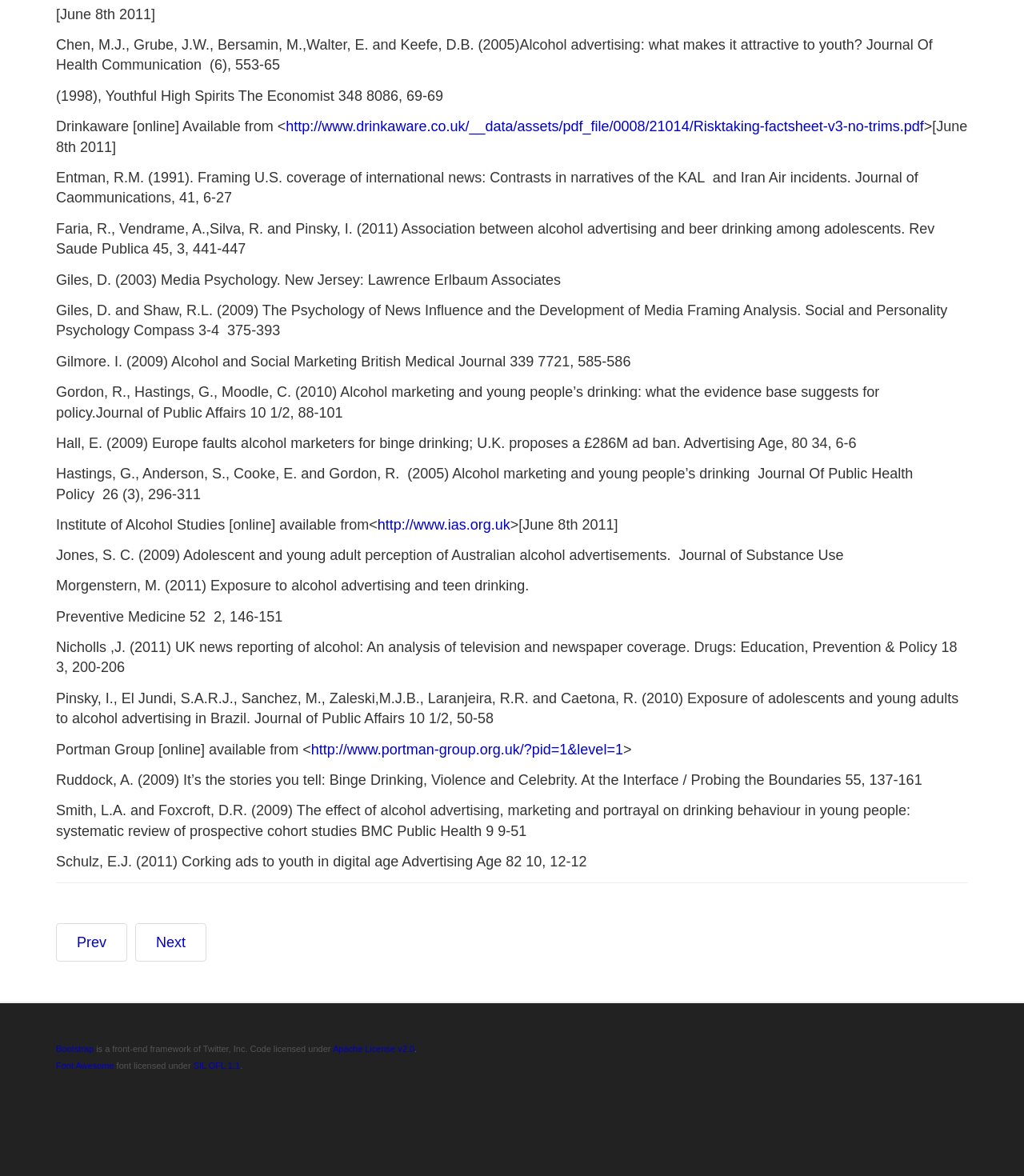What is the title of the first reference?
Please provide a detailed answer to the question.

I looked at the first StaticText element that contains a reference, which is 'Chen, M.J., Grube, J.W., Bersamin, M.,Walter, E. and Keefe, D.B. (2005)Alcohol advertising: what makes it attractive to youth? Journal Of Health Communication  (6), 553-65' and extracted the title of the reference.